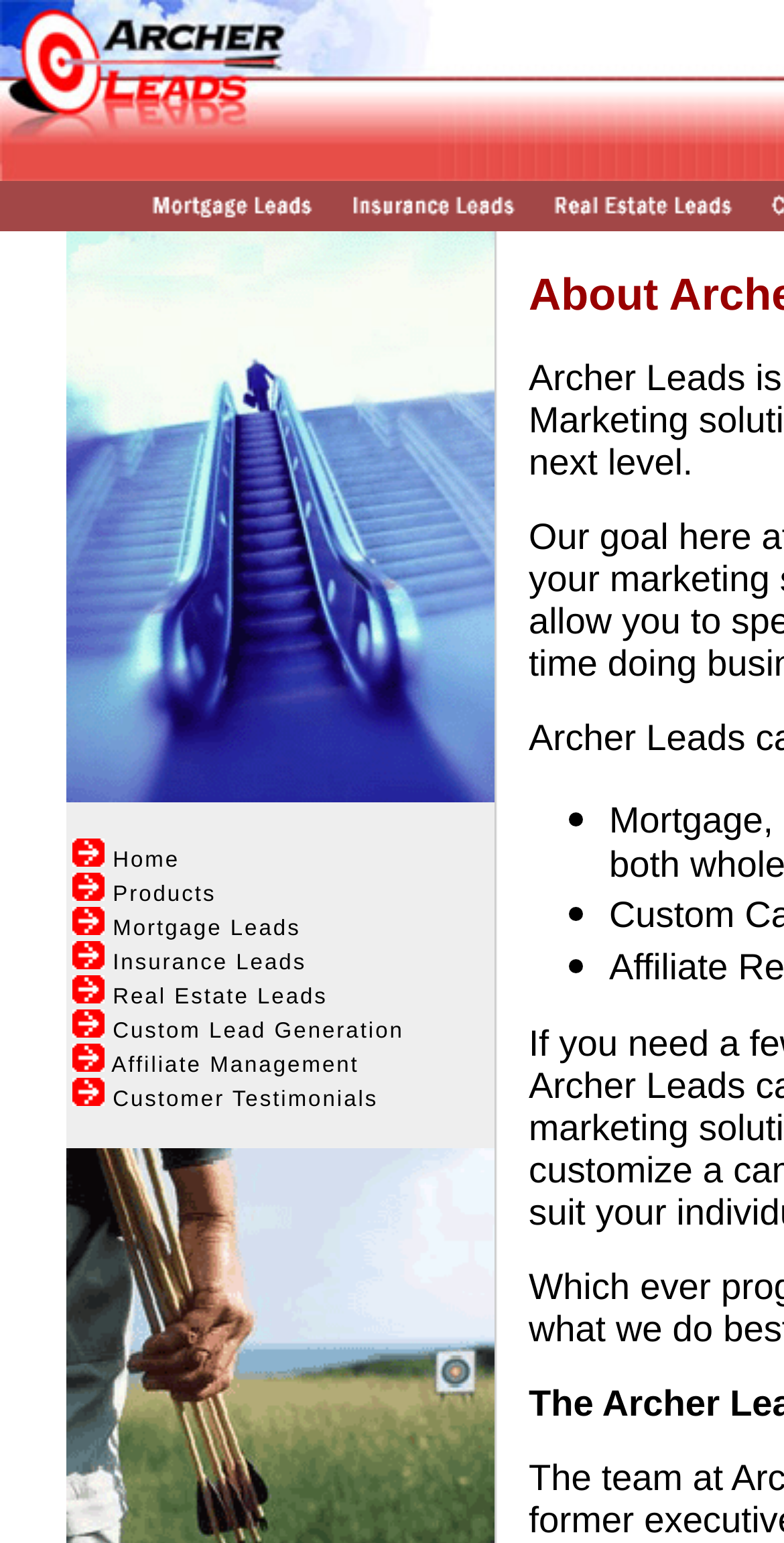How many images are there on the page?
Answer the question with just one word or phrase using the image.

11